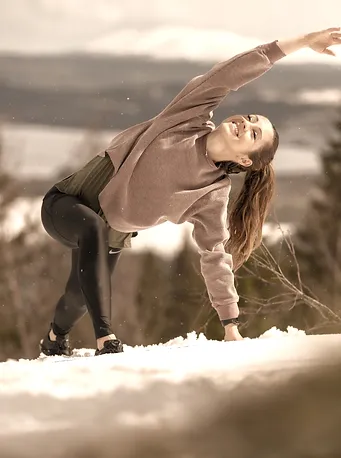What is the woman's role?
Based on the screenshot, provide a one-word or short-phrase response.

Fitness expert and motivator